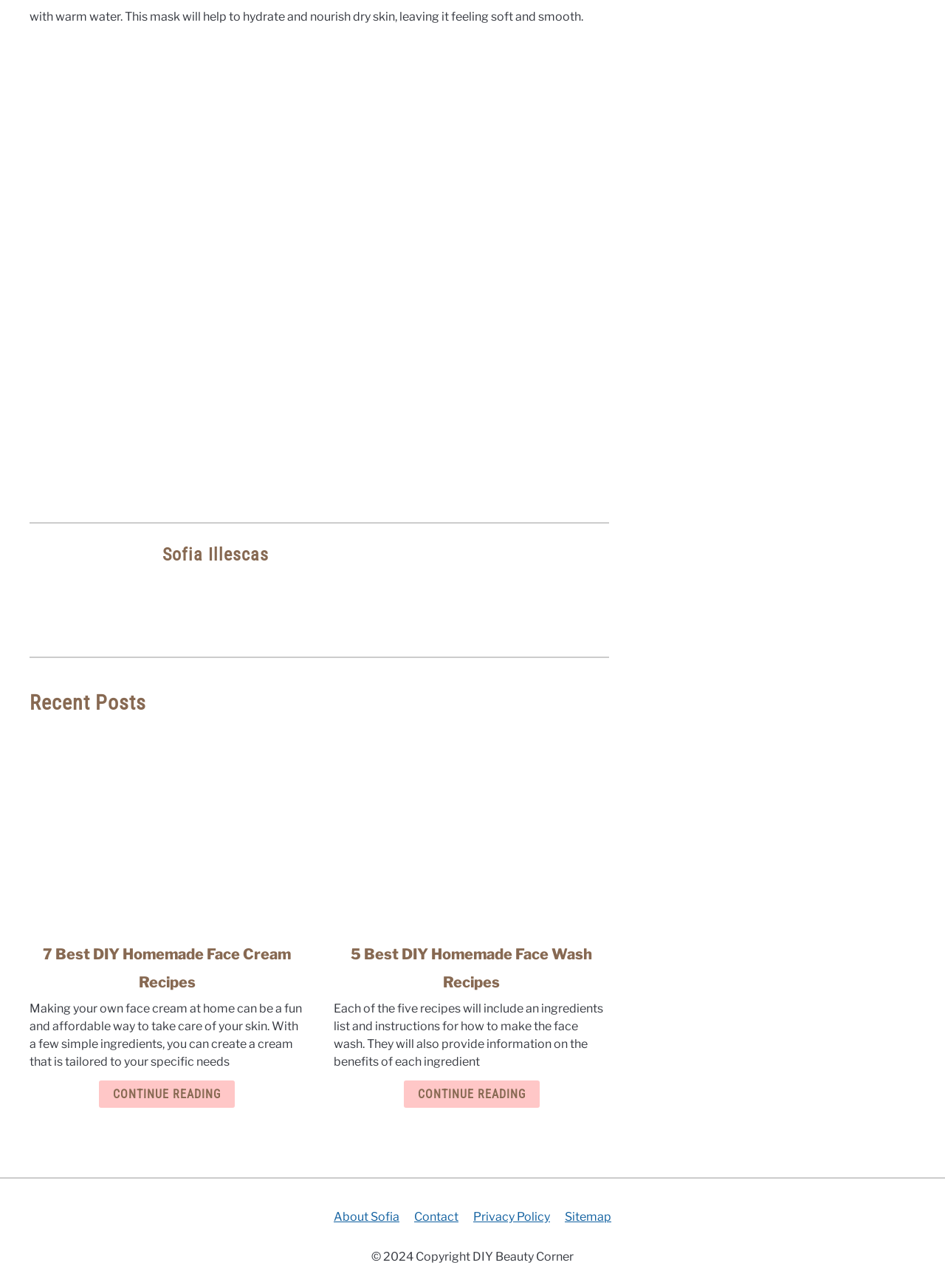Locate the bounding box of the UI element with the following description: "Sofia Illescas".

[0.172, 0.423, 0.284, 0.439]